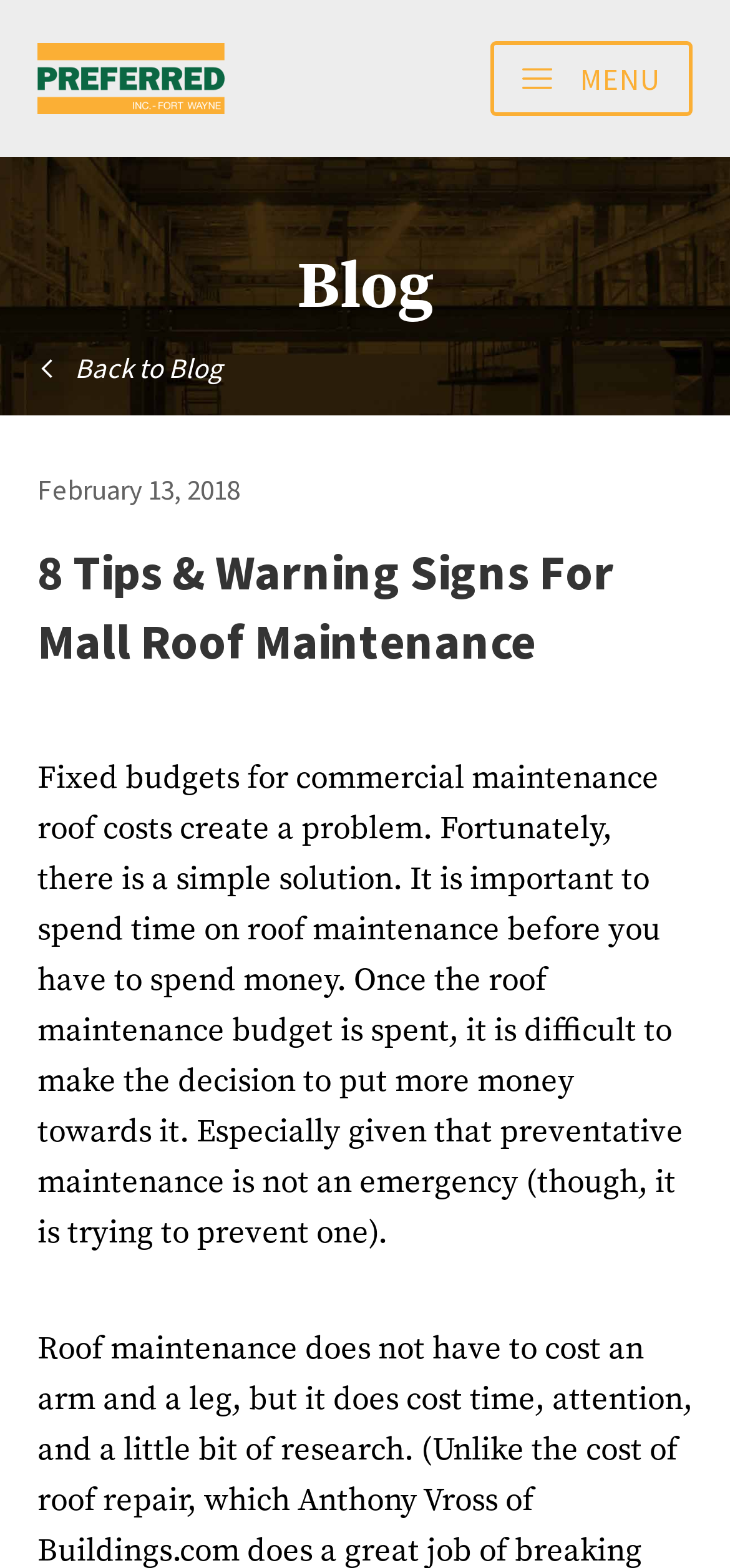What is the problem with fixed budgets for commercial maintenance?
Provide an in-depth and detailed answer to the question.

I found the answer by examining the static text element with the description of the blog post. The text states that fixed budgets for commercial maintenance roof costs create a problem. This suggests that the problem is related to the fixed budget itself, rather than the maintenance activity.